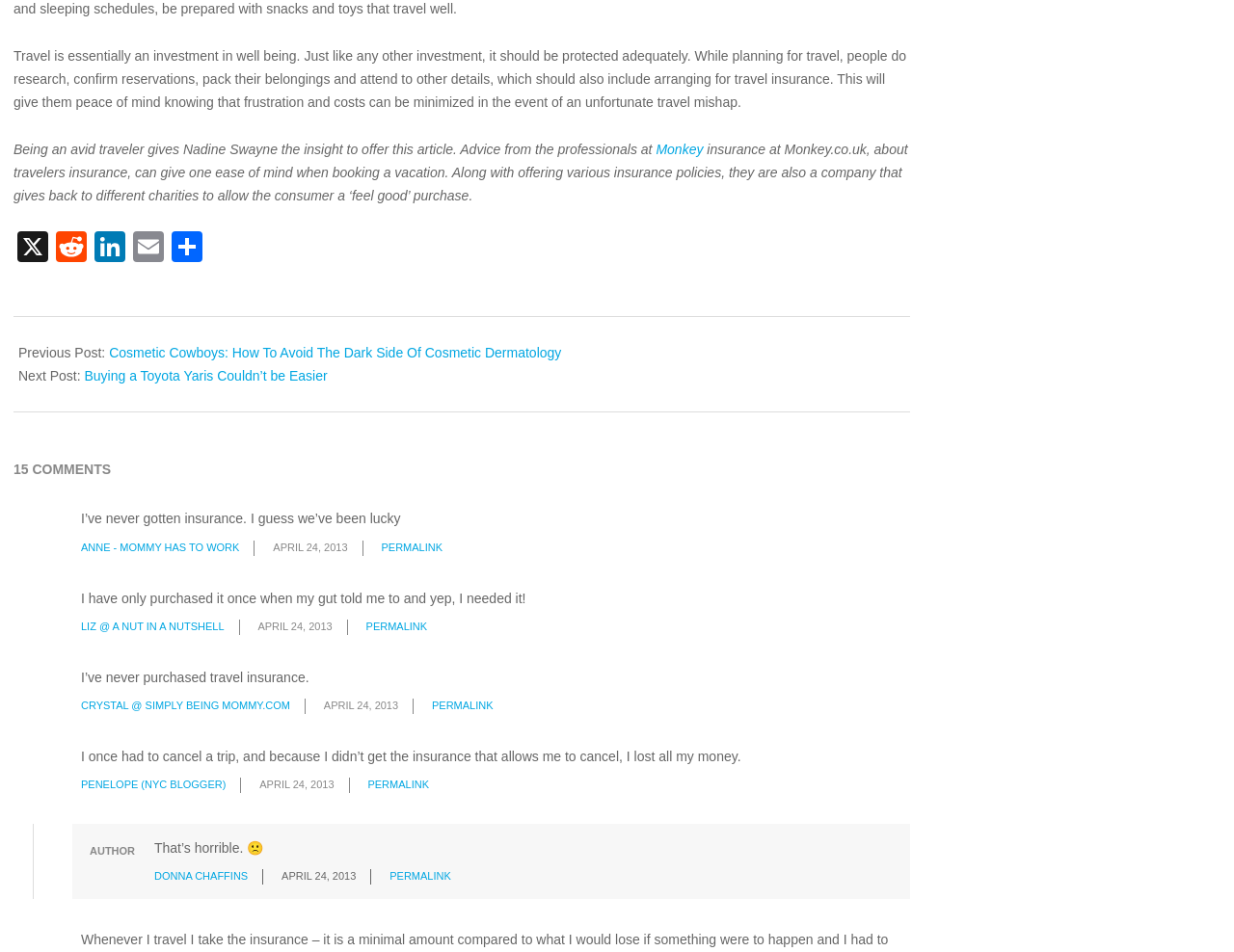What is the date of the article?
Please look at the screenshot and answer in one word or a short phrase.

2013-04-24